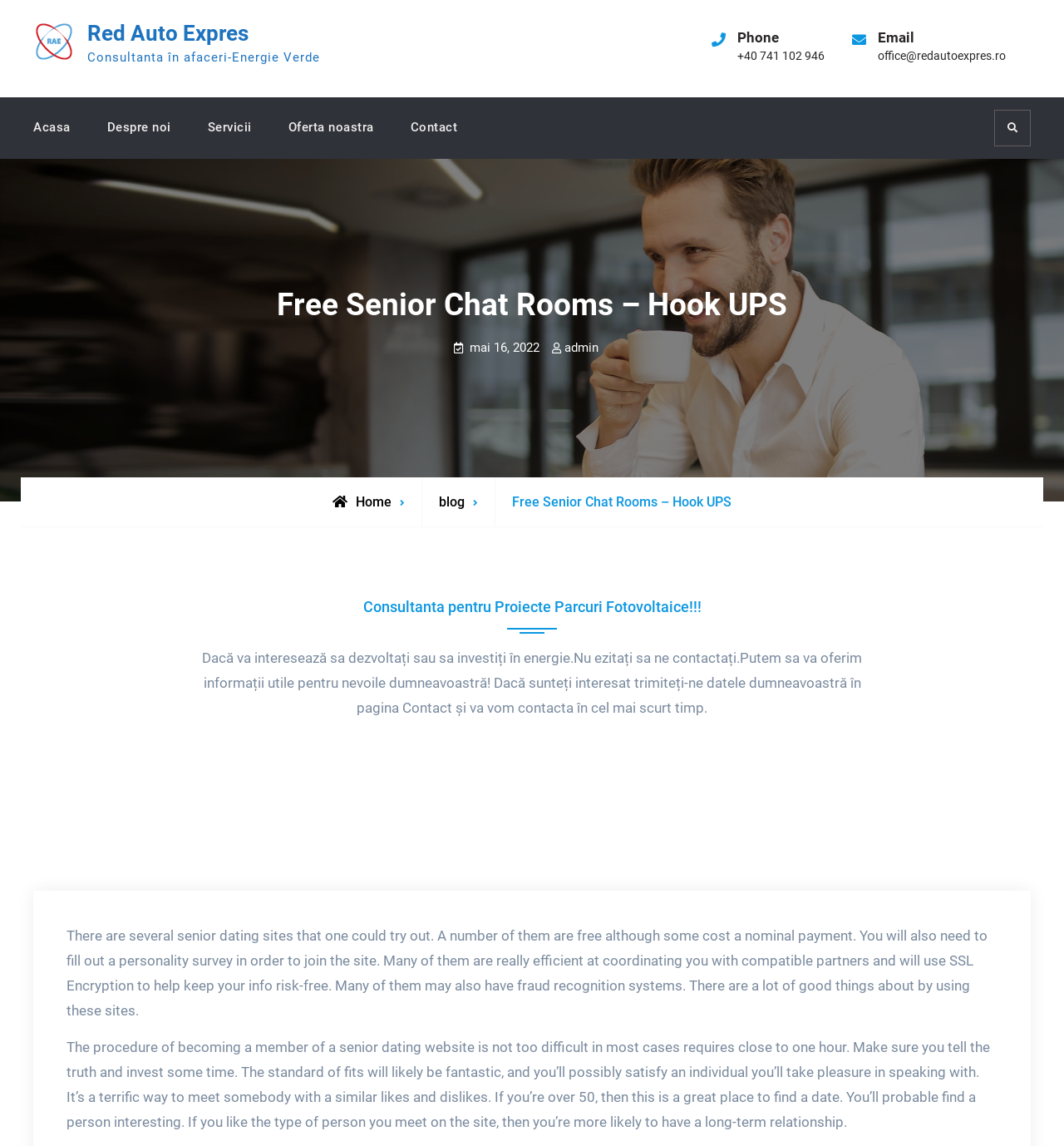Identify the bounding box coordinates of the area that should be clicked in order to complete the given instruction: "Click the 'Acasa' link". The bounding box coordinates should be four float numbers between 0 and 1, i.e., [left, top, right, bottom].

[0.016, 0.096, 0.082, 0.127]